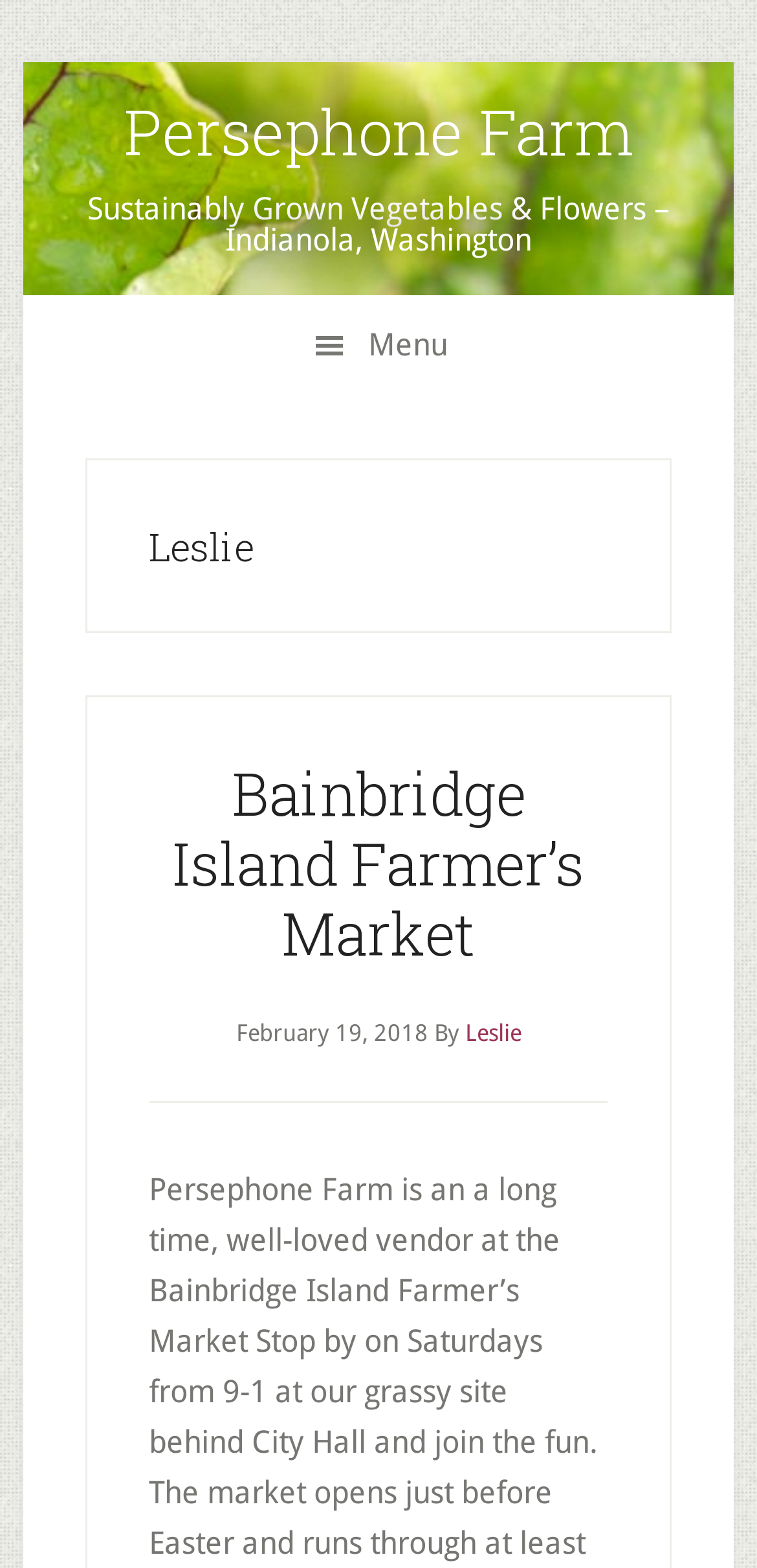Using the provided element description: "Leslie", identify the bounding box coordinates. The coordinates should be four floats between 0 and 1 in the order [left, top, right, bottom].

[0.614, 0.65, 0.688, 0.668]